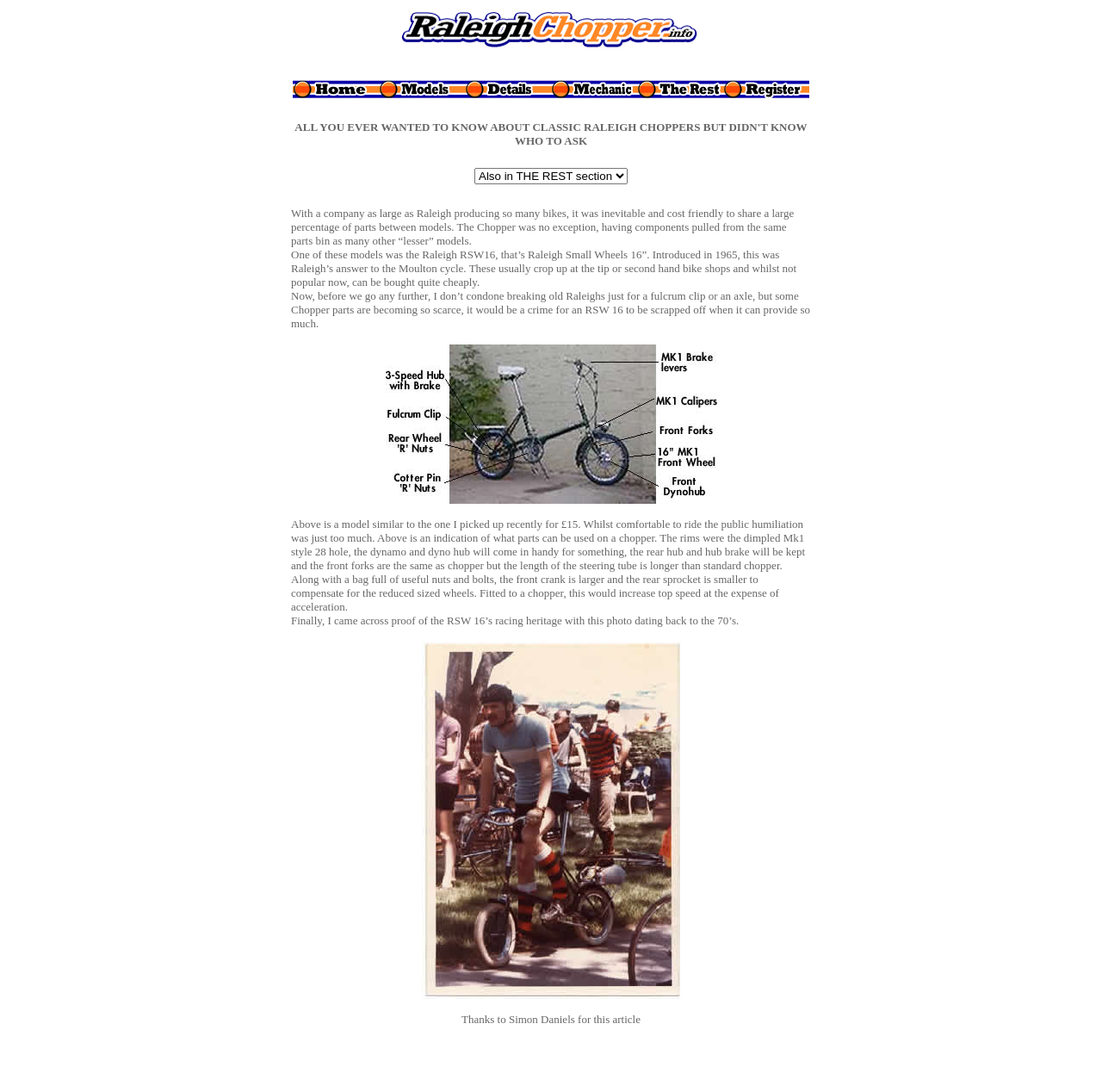Please find the bounding box coordinates for the clickable element needed to perform this instruction: "Contact the herbalist".

None